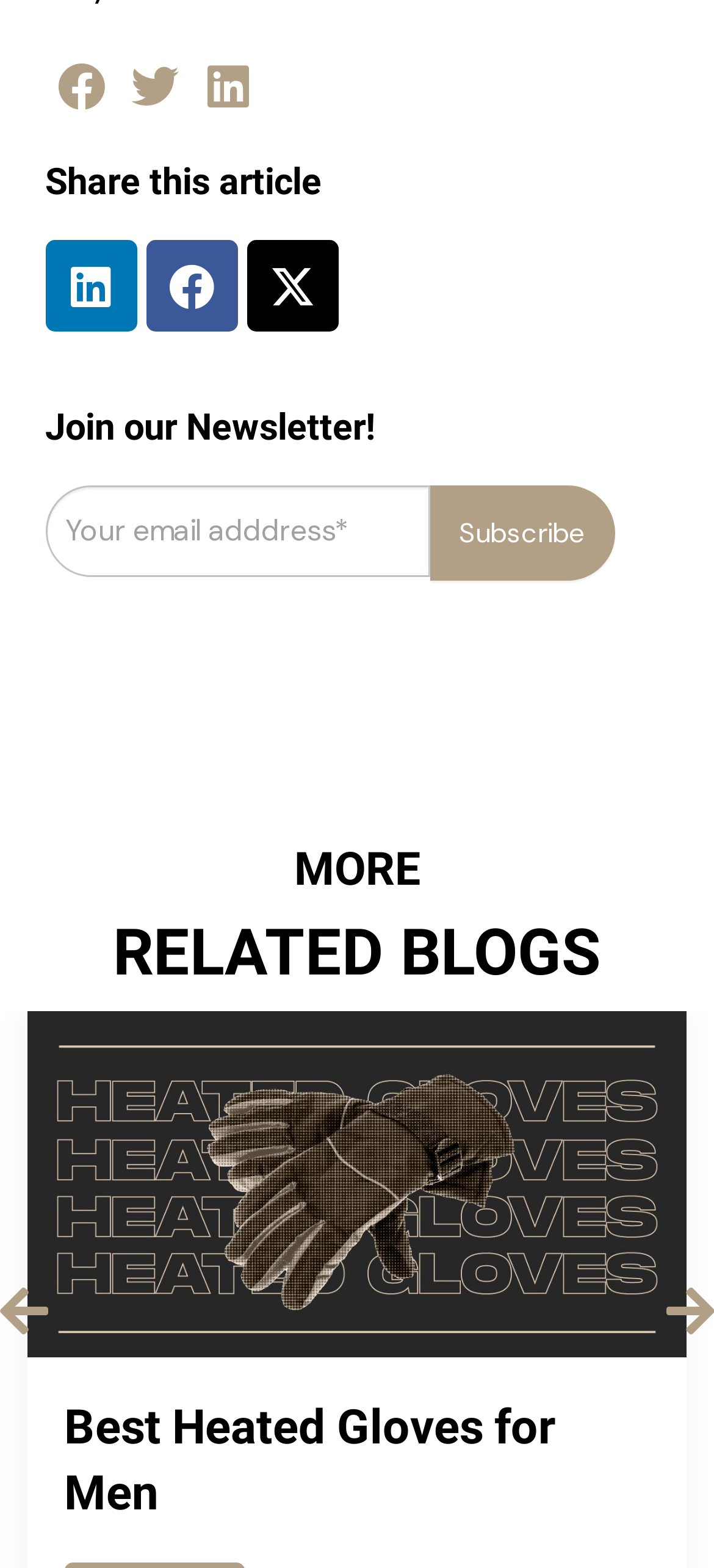Bounding box coordinates are specified in the format (top-left x, top-left y, bottom-right x, bottom-right y). All values are floating point numbers bounded between 0 and 1. Please provide the bounding box coordinate of the region this sentence describes: aria-label="Facebook"

[0.076, 0.038, 0.153, 0.073]